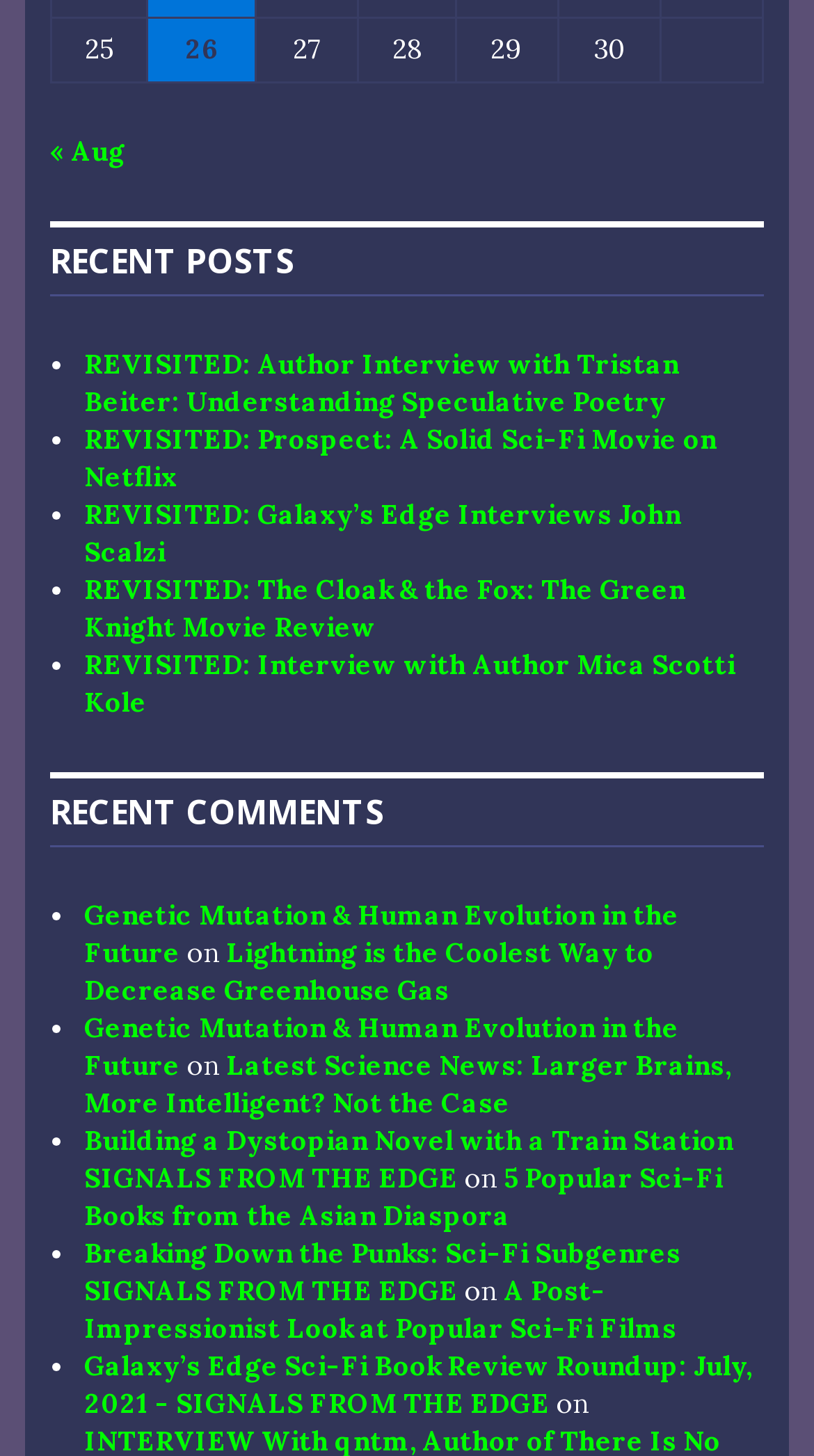Identify the bounding box coordinates of the region that should be clicked to execute the following instruction: "View posts published on September 26, 2023".

[0.182, 0.013, 0.314, 0.056]